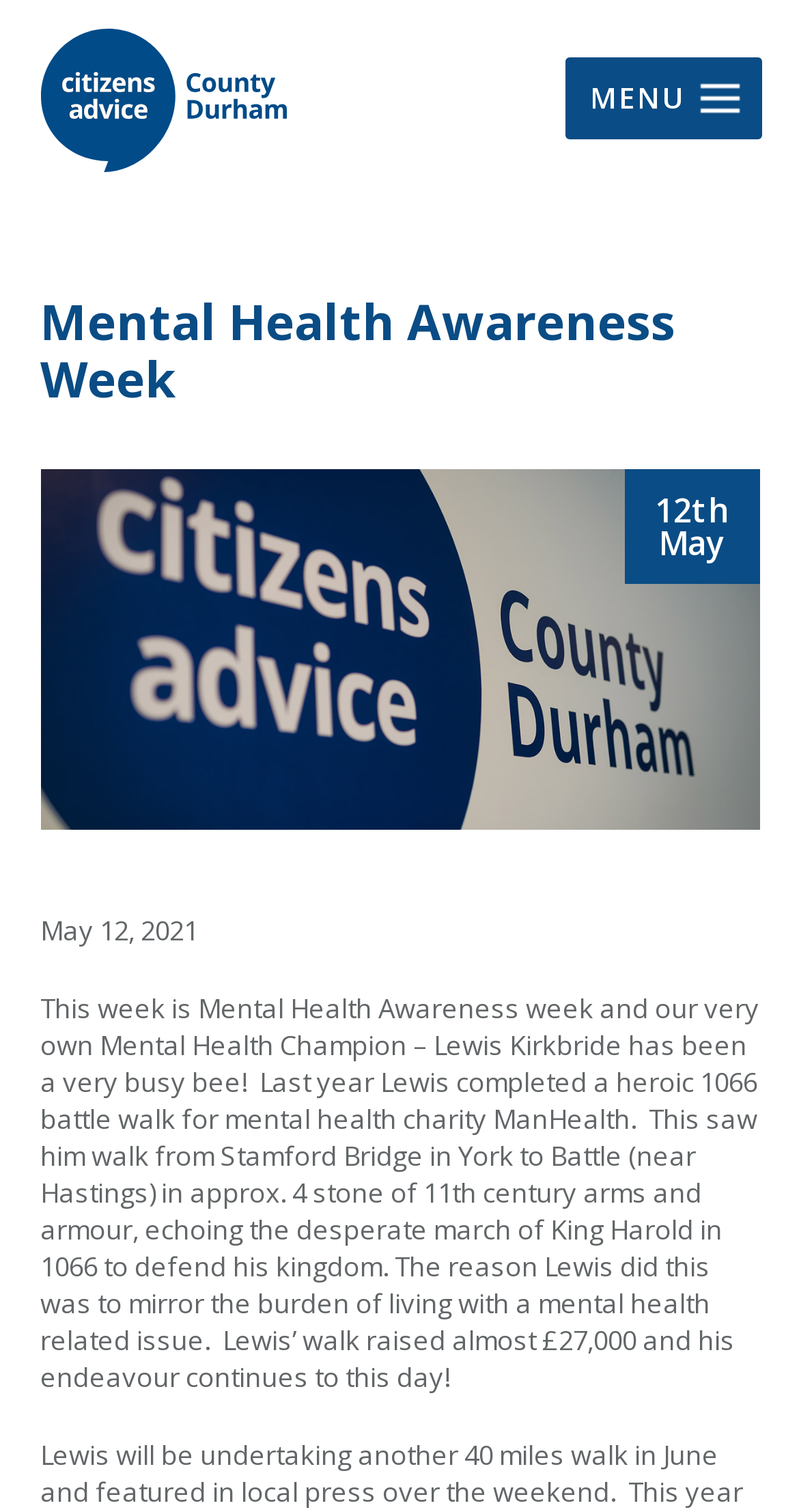Write a detailed summary of the webpage.

The webpage is about Mental Health Awareness Week, specifically highlighting the efforts of Lewis Kirkbride, a Mental Health Champion. At the top left of the page, there is a link to "Citizens Advice County Durham" accompanied by an image with the same name. 

On the top right, there is a "MENU" link. Below the "MENU" link, there is a heading that reads "Mental Health Awareness Week". Next to the heading, there are two static text elements displaying the date "12th" and "May" respectively. 

Below the date, there is an image related to Mental Health Awareness Week, taking up a significant portion of the page. Underneath the image, there is a static text element showing the full date "May 12, 2021". 

The main content of the page is a paragraph of text that describes Lewis Kirkbride's efforts to raise awareness and funds for mental health charity ManHealth. The text explains how Lewis completed a heroic 1066 battle walk, raising almost £27,000, and how his endeavour continues to this day.